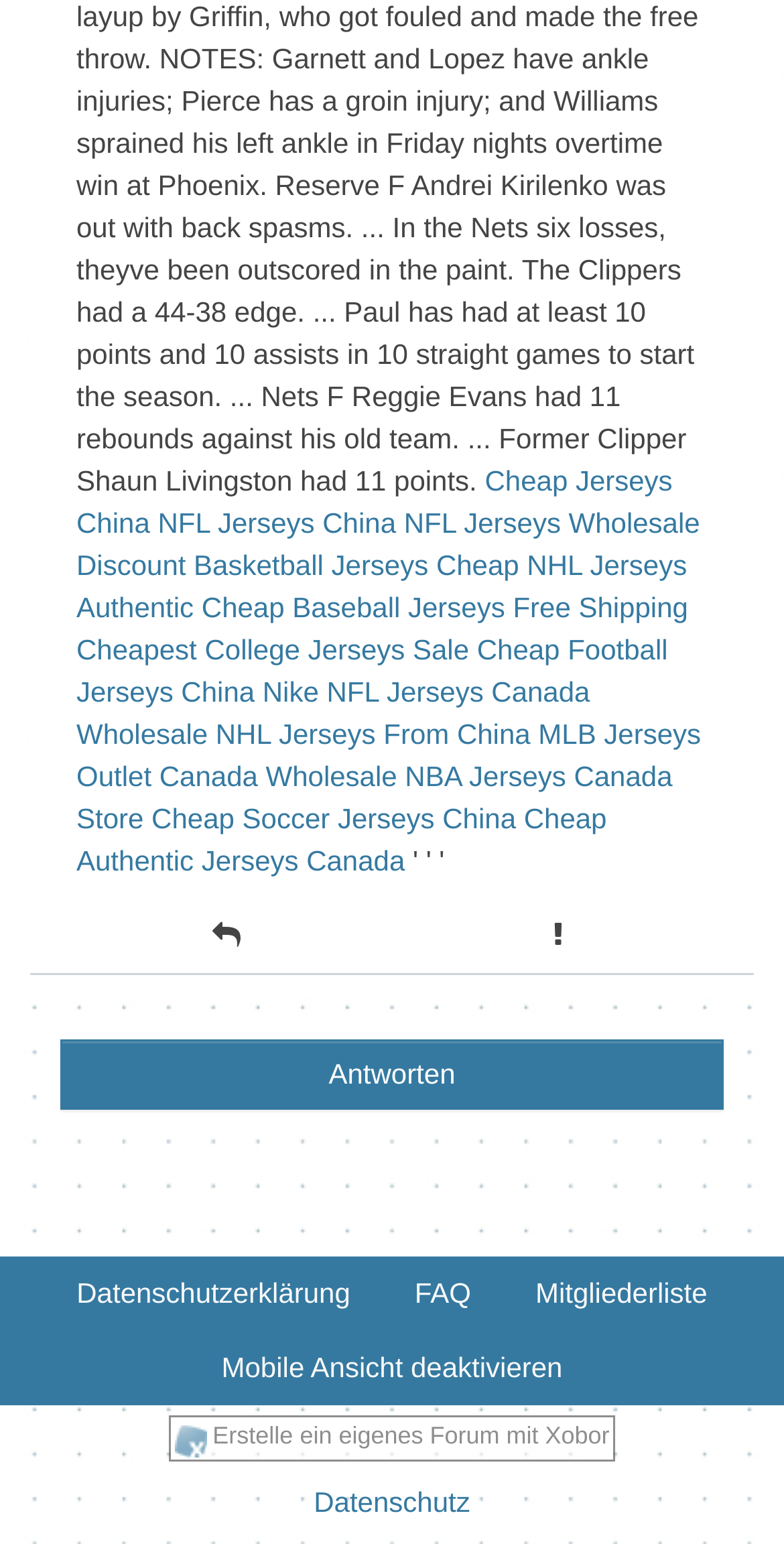Please find the bounding box coordinates of the clickable region needed to complete the following instruction: "Check Wholesale NHL Jerseys From China". The bounding box coordinates must consist of four float numbers between 0 and 1, i.e., [left, top, right, bottom].

[0.097, 0.465, 0.677, 0.485]